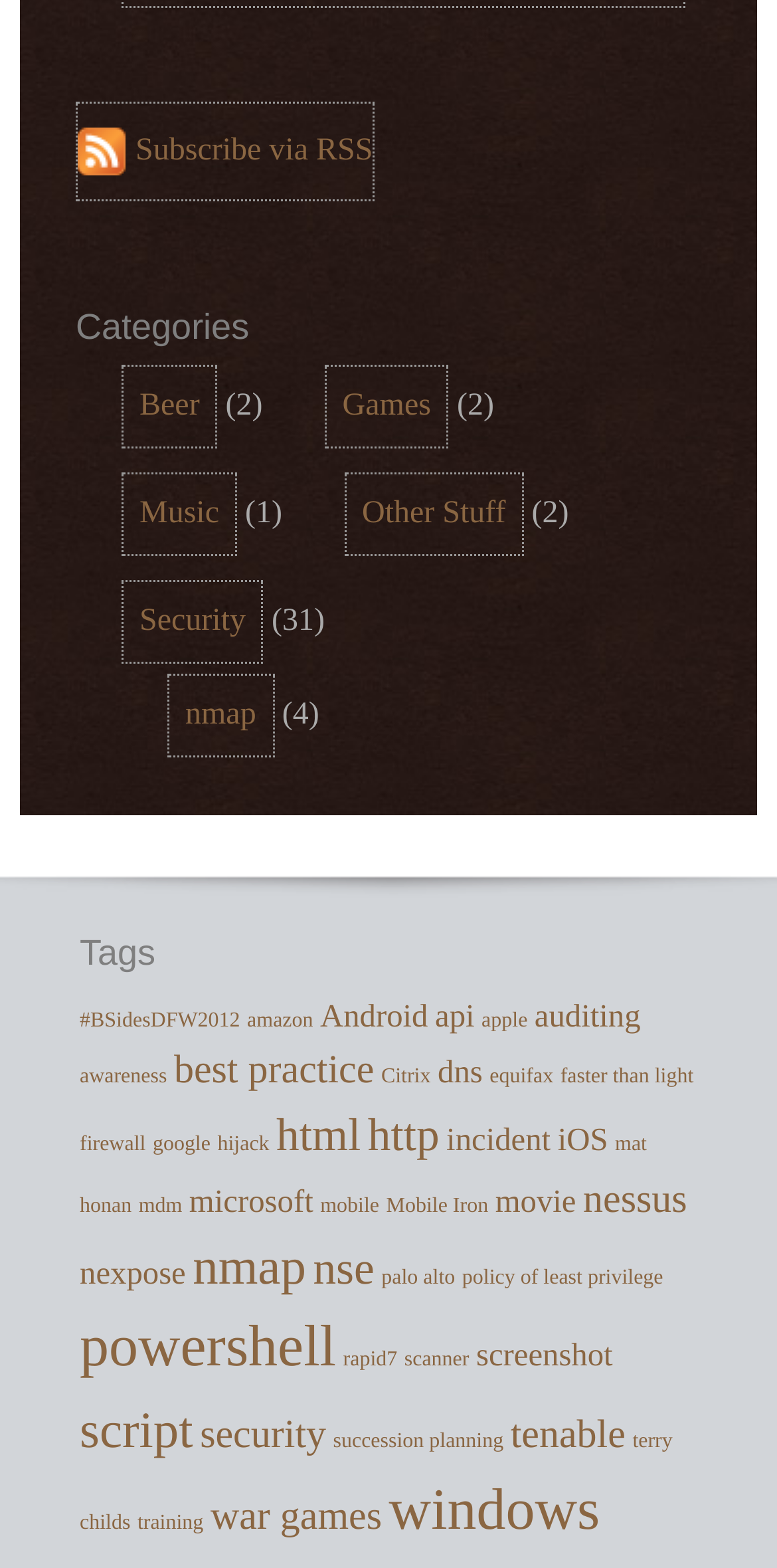How many categories are listed?
Please provide a comprehensive answer to the question based on the webpage screenshot.

I counted the number of links under the 'Categories' heading, which are 'Beer', 'Games', 'Music', 'Other Stuff', and 'Security', so there are 5 categories listed.